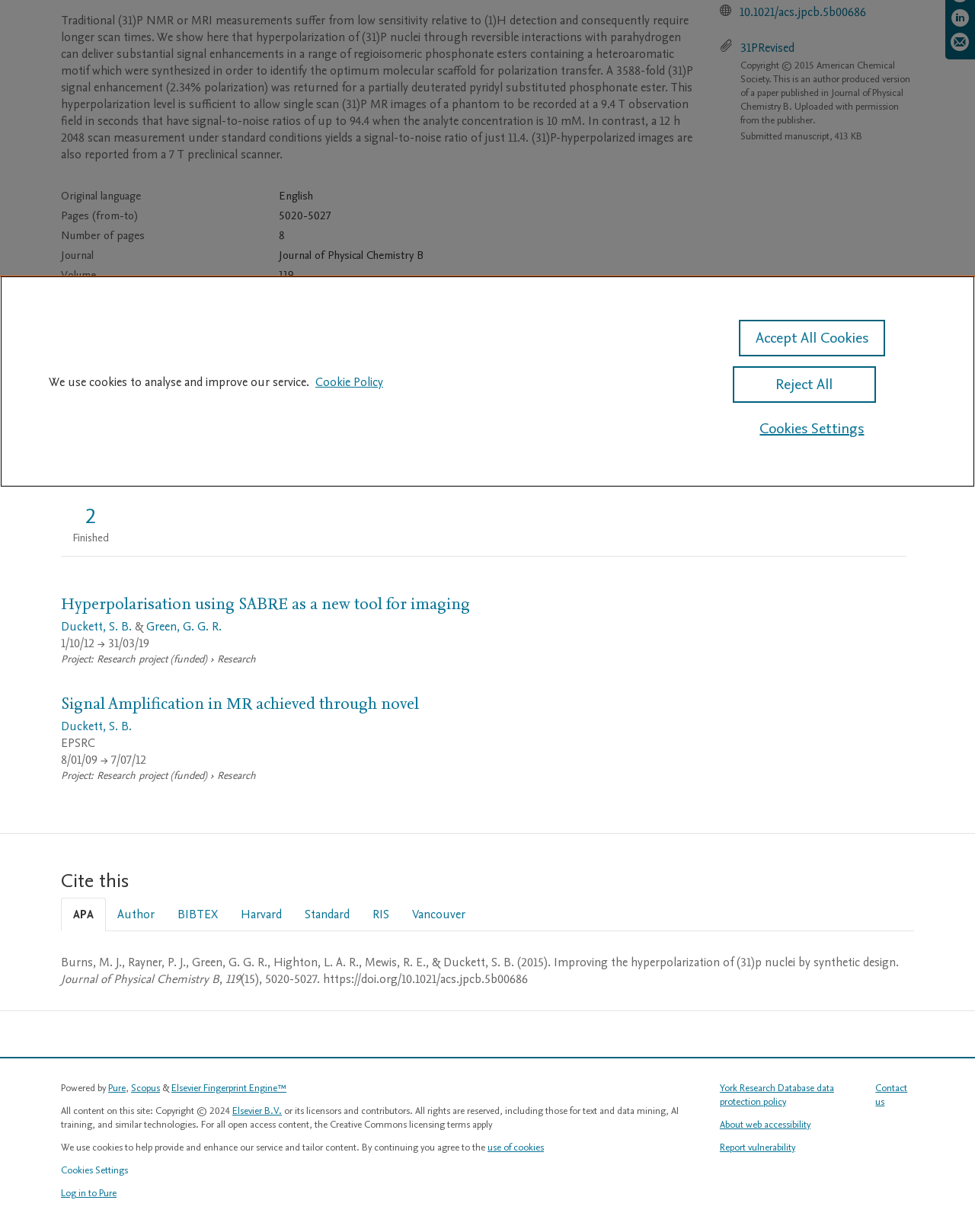Predict the bounding box coordinates of the UI element that matches this description: "EPSRC". The coordinates should be in the format [left, top, right, bottom] with each value between 0 and 1.

[0.062, 0.597, 0.098, 0.61]